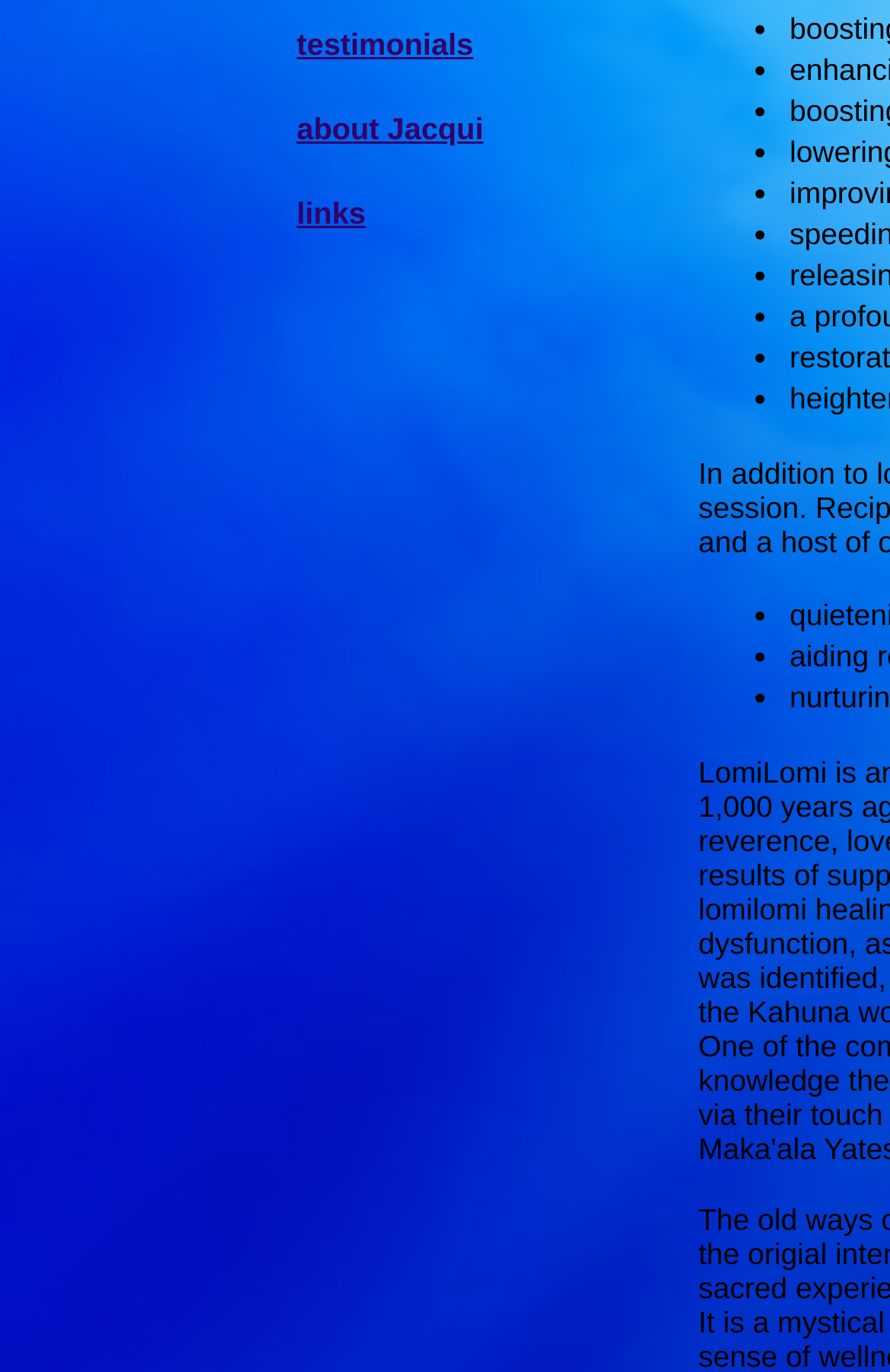Provide the bounding box coordinates of the UI element that matches the description: "links".

[0.333, 0.143, 0.411, 0.168]